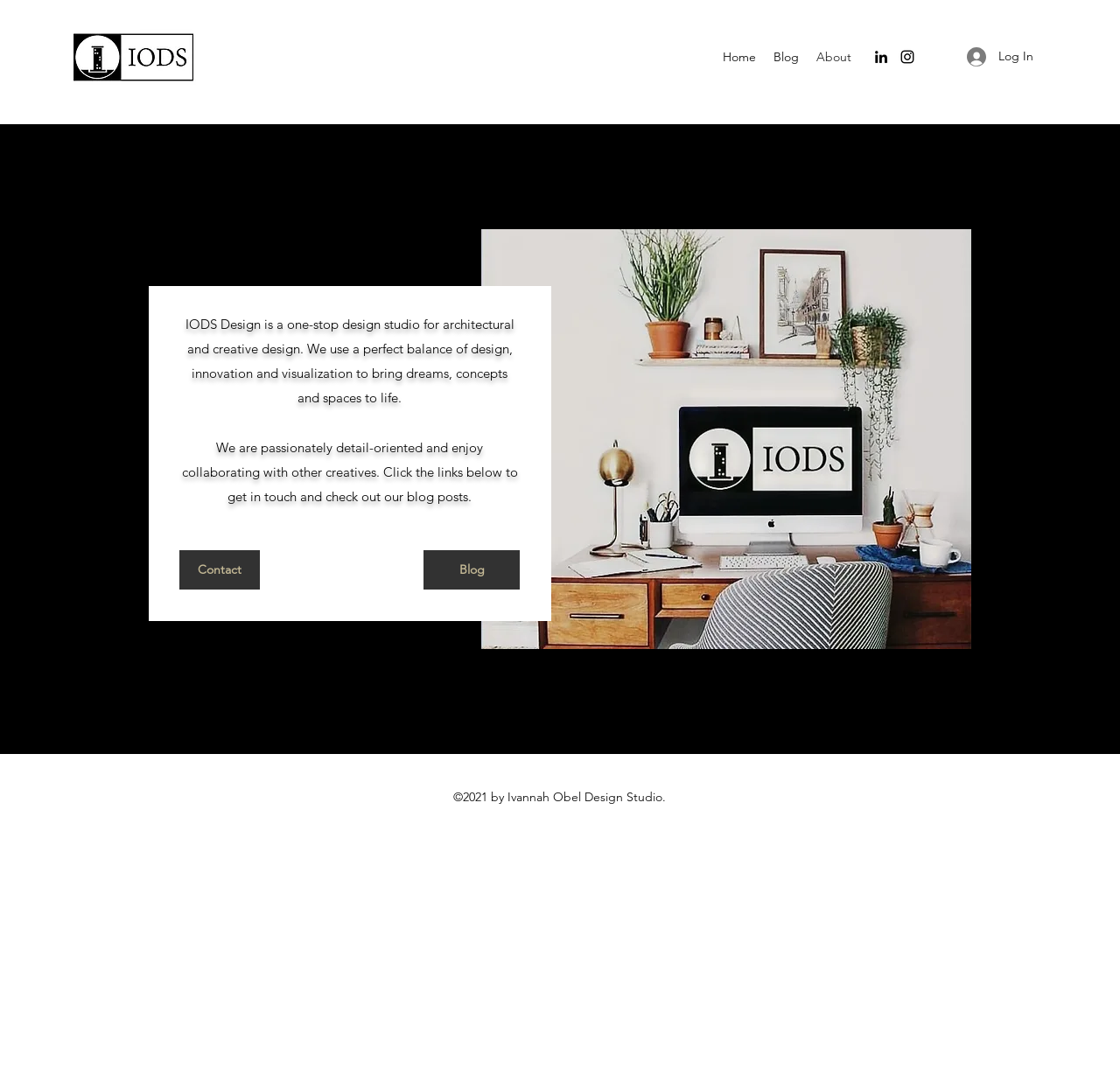Determine the coordinates of the bounding box that should be clicked to complete the instruction: "Check out the latest blog posts". The coordinates should be represented by four float numbers between 0 and 1: [left, top, right, bottom].

[0.378, 0.512, 0.464, 0.548]